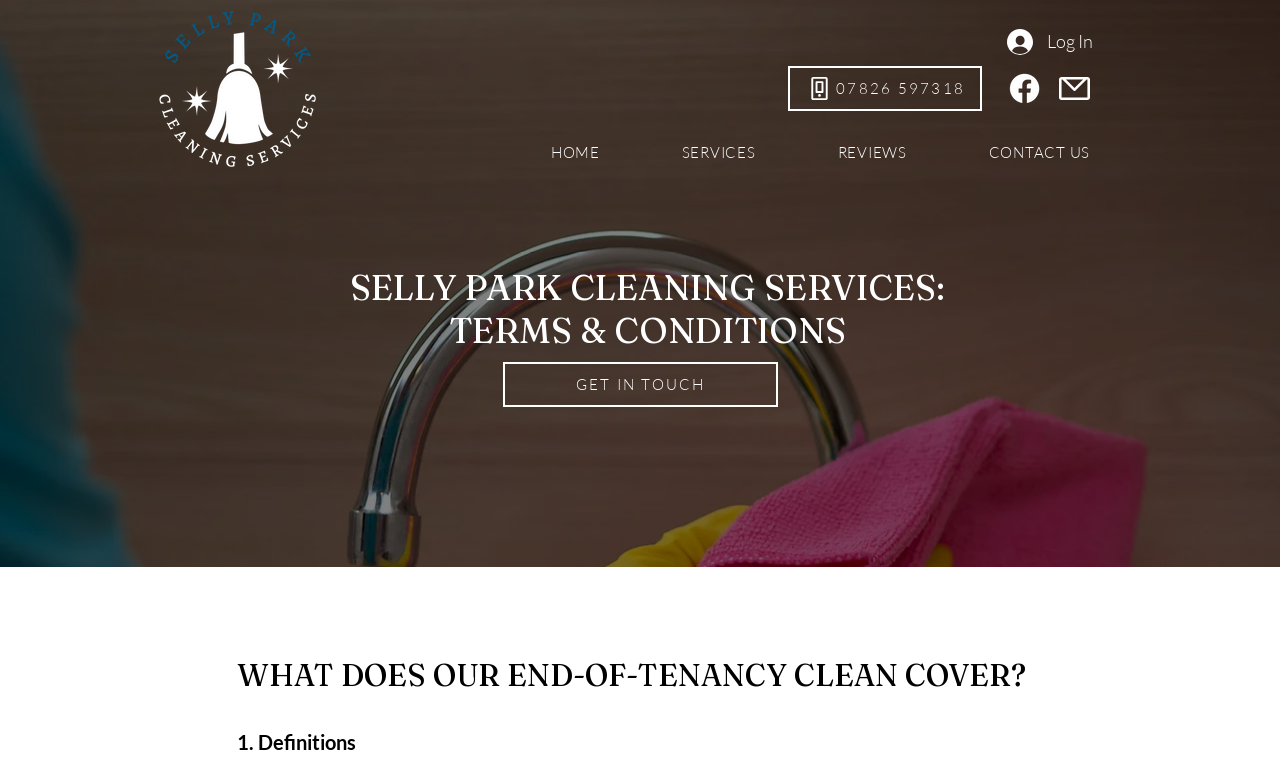Extract the top-level heading from the webpage and provide its text.

SELLY PARK CLEANING SERVICES: TERMS & CONDITIONS